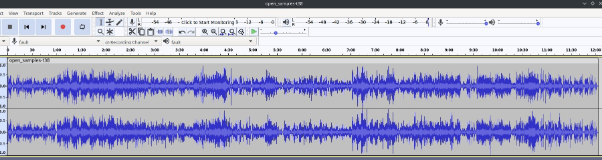Create an elaborate description of the image, covering every aspect.

The image displays a screenshot of audio editing software, showcasing a waveform representation of an audio track titled "Oh God Look Down." This waveform consists of two distinct tracks, each illustrated by a series of blue undulating lines that indicate variations in amplitude over time. Above the waveform, various controls and menus typical of audio editing software are visible, including playback buttons, track selections, and options for processing effects. This visual provides insights into the sound dynamics and structure of the piece, suggesting an in-depth level of editing and audio manipulation involved in creating this music. The piece itself is noted for its orchestral qualities, enhanced by unique instrument samples, aligning with the themes discussed in the accompanying text about musical exploration and innovation by Prent Rodgers.